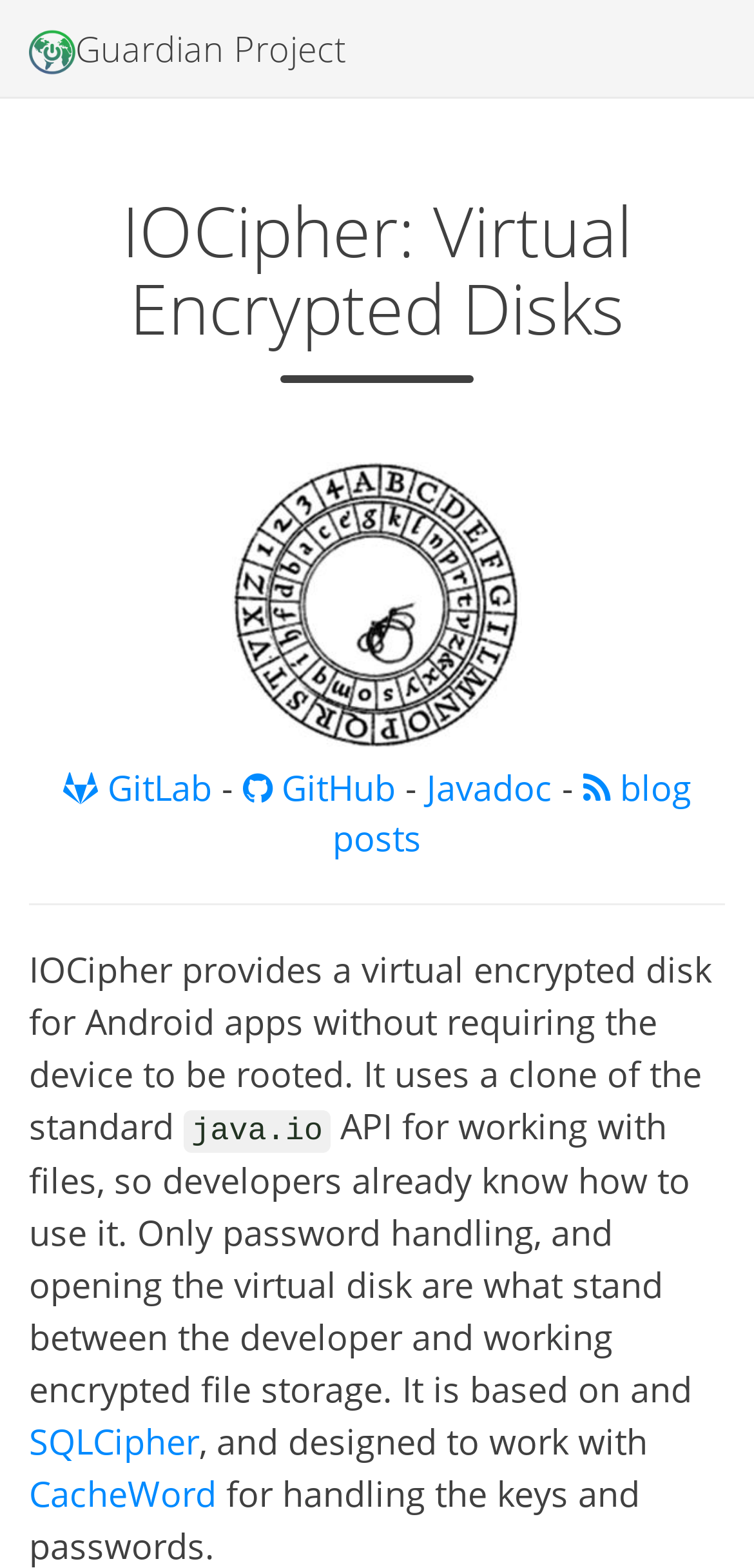Use a single word or phrase to respond to the question:
How many images are on the webpage?

2